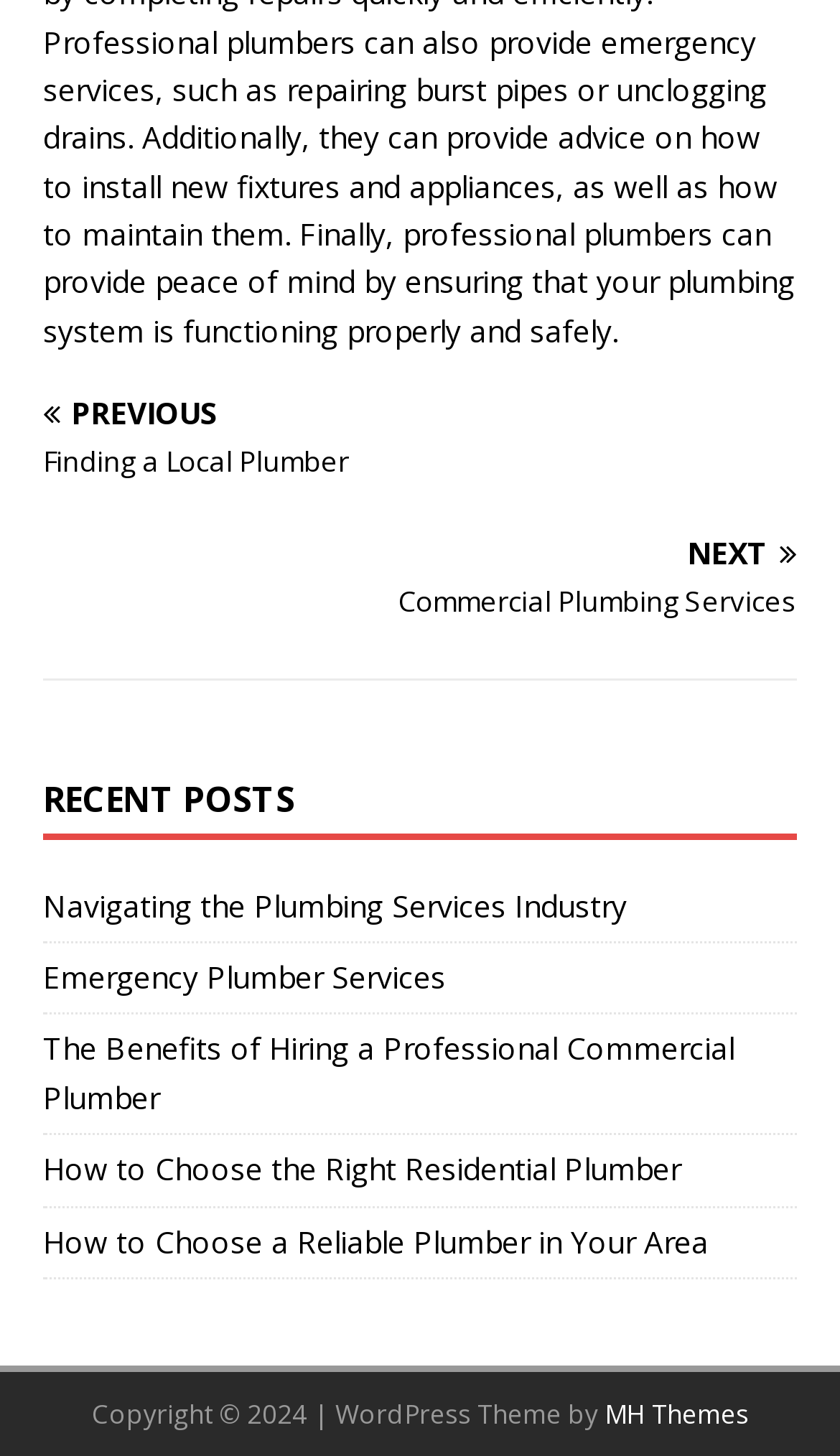Pinpoint the bounding box coordinates of the element you need to click to execute the following instruction: "read about navigating the plumbing services industry". The bounding box should be represented by four float numbers between 0 and 1, in the format [left, top, right, bottom].

[0.051, 0.607, 0.746, 0.636]